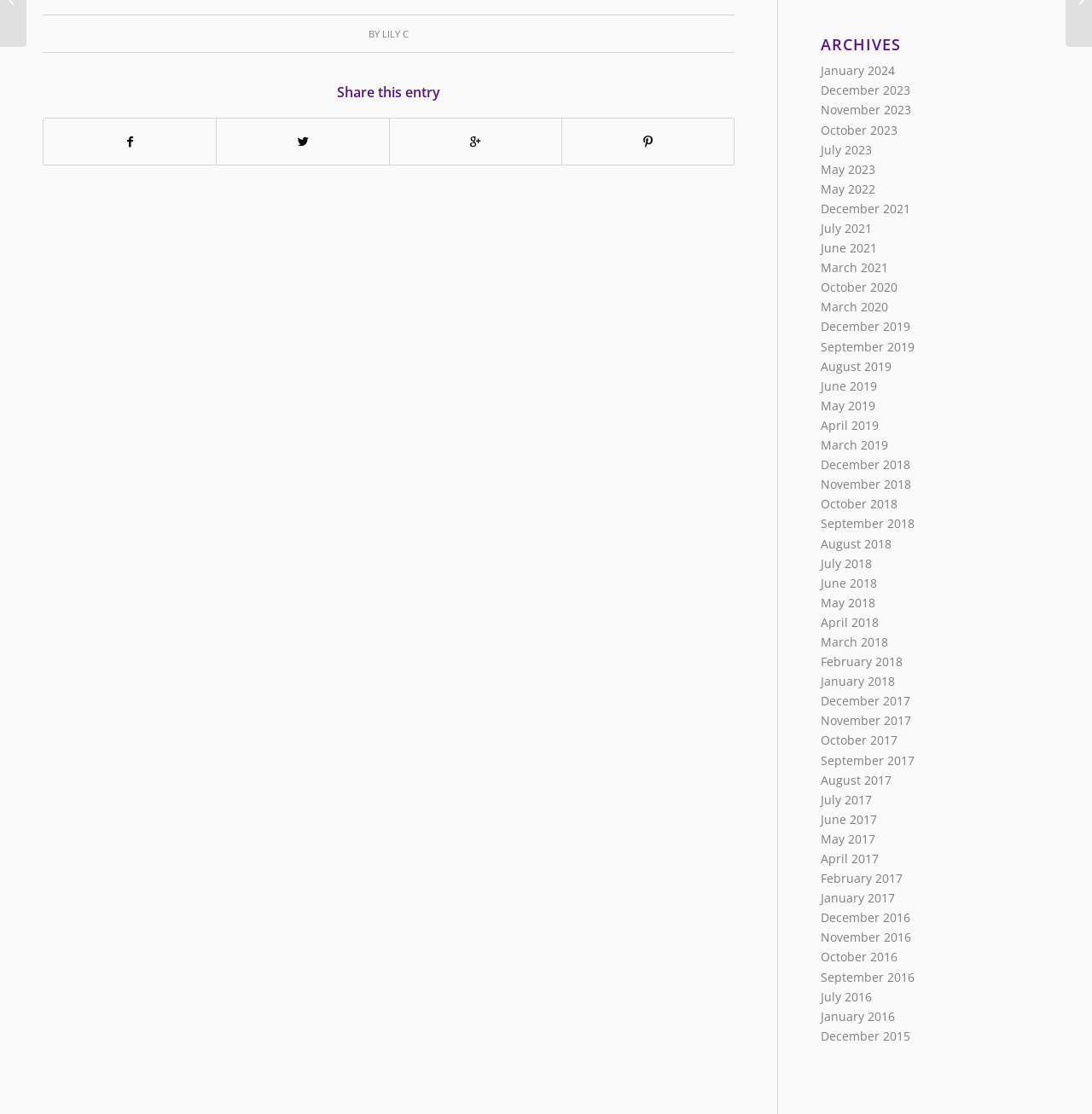Using the description "If Not Wind Everything Electric", locate and provide the bounding box of the UI element.

None